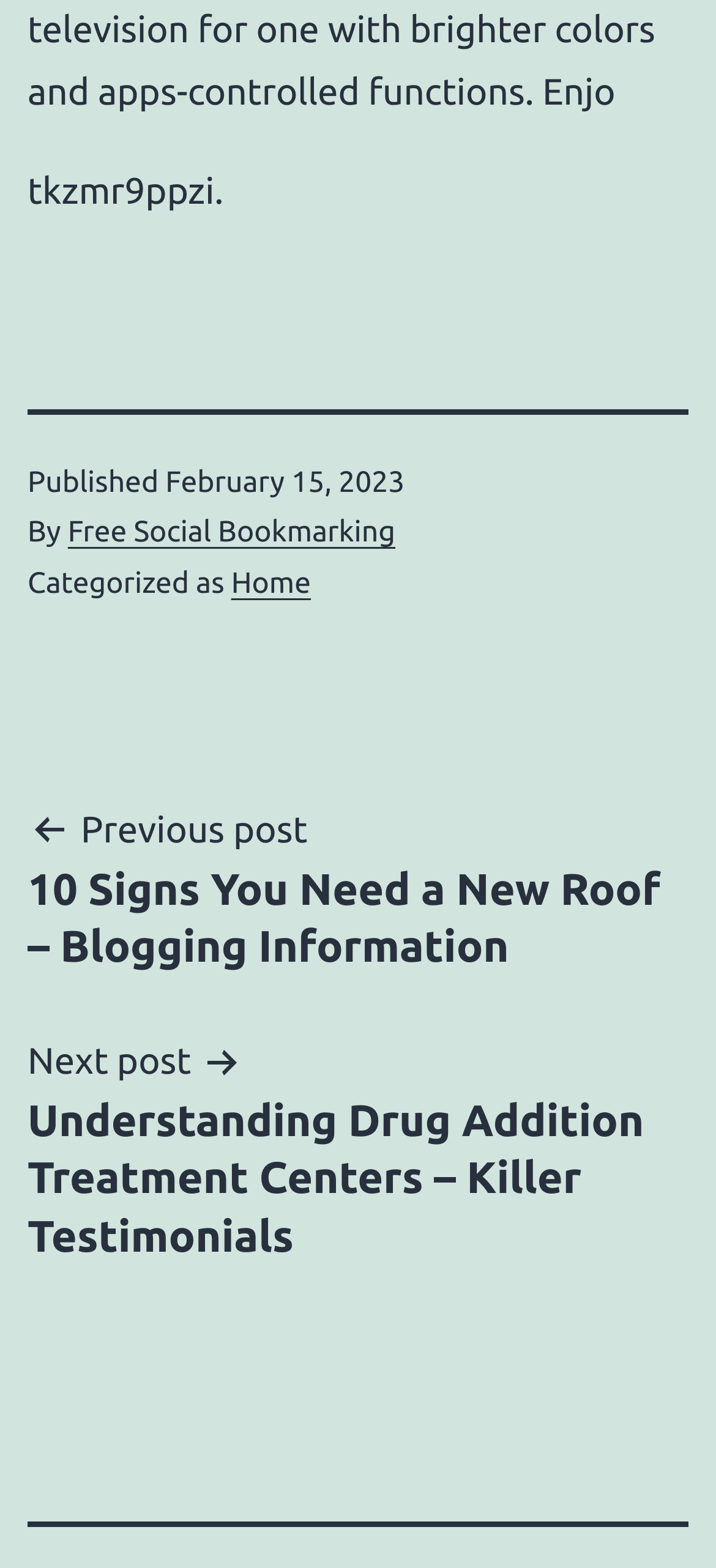What is the author of the current post?
Give a one-word or short-phrase answer derived from the screenshot.

Free Social Bookmarking